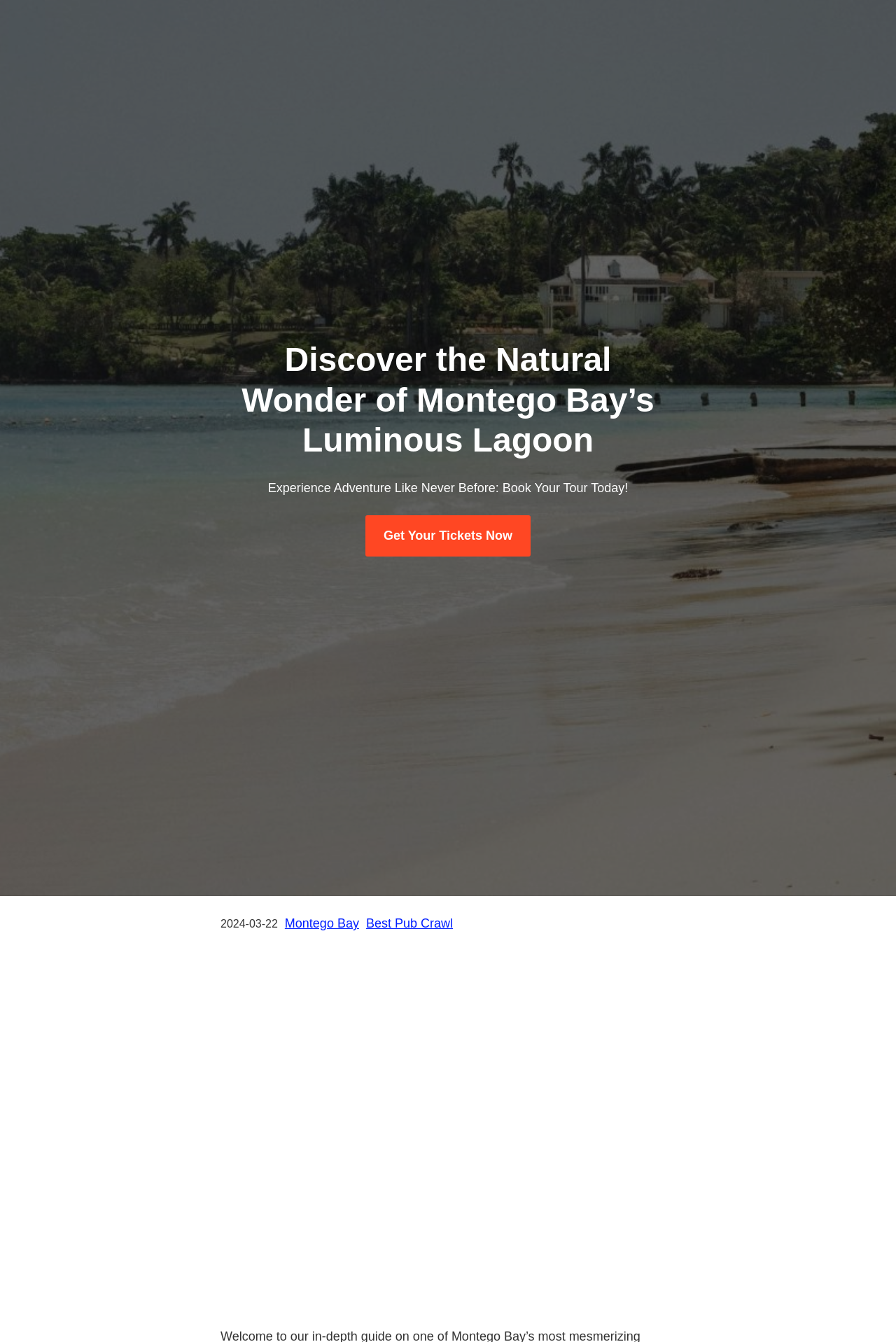What is the name of the location in the main image?
Provide a comprehensive and detailed answer to the question.

The main image on the webpage has a caption 'Montego Bay2', which suggests that the location depicted in the image is Montego Bay.